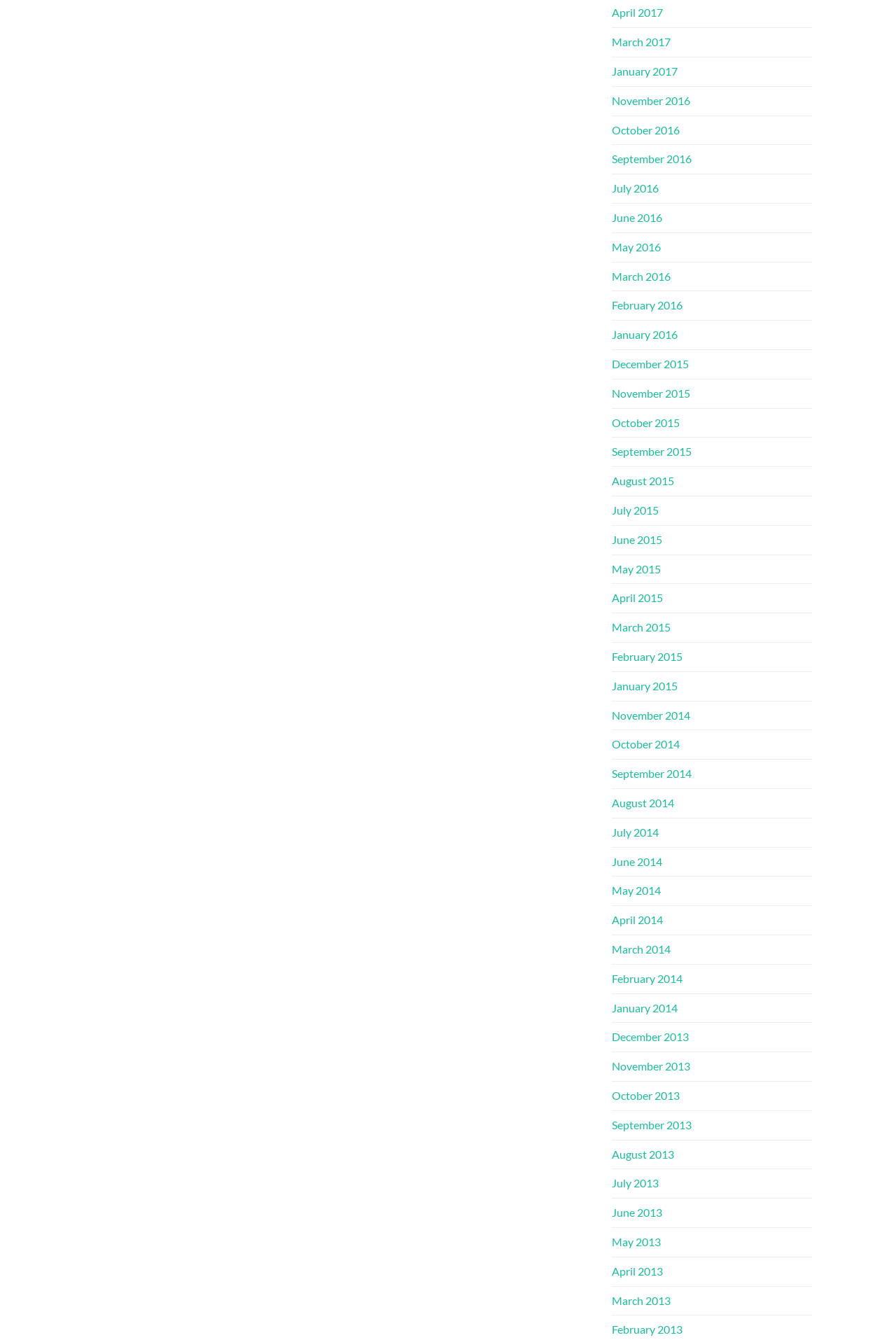Please identify the bounding box coordinates for the region that you need to click to follow this instruction: "View January 2016".

[0.683, 0.245, 0.756, 0.255]